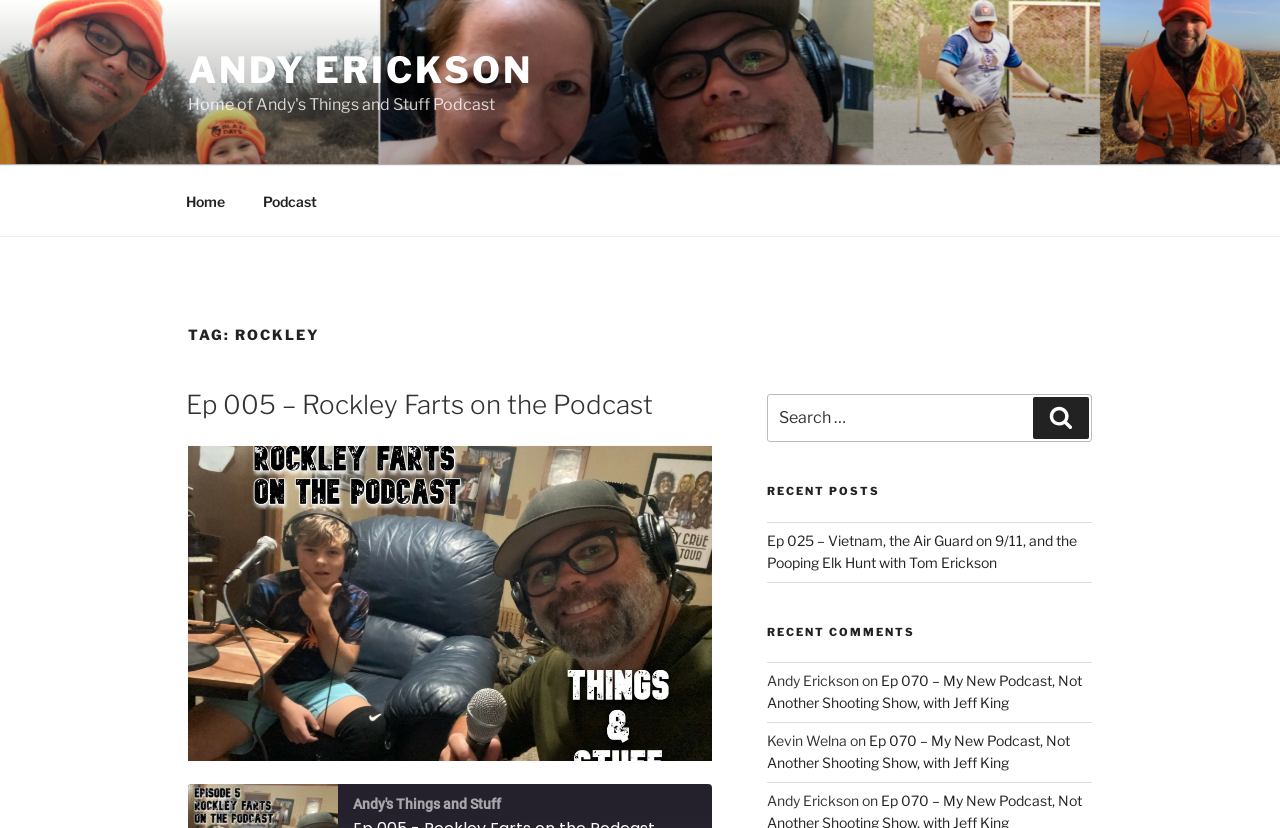Please determine the bounding box coordinates for the element that should be clicked to follow these instructions: "Subscribe to the newsletter".

None